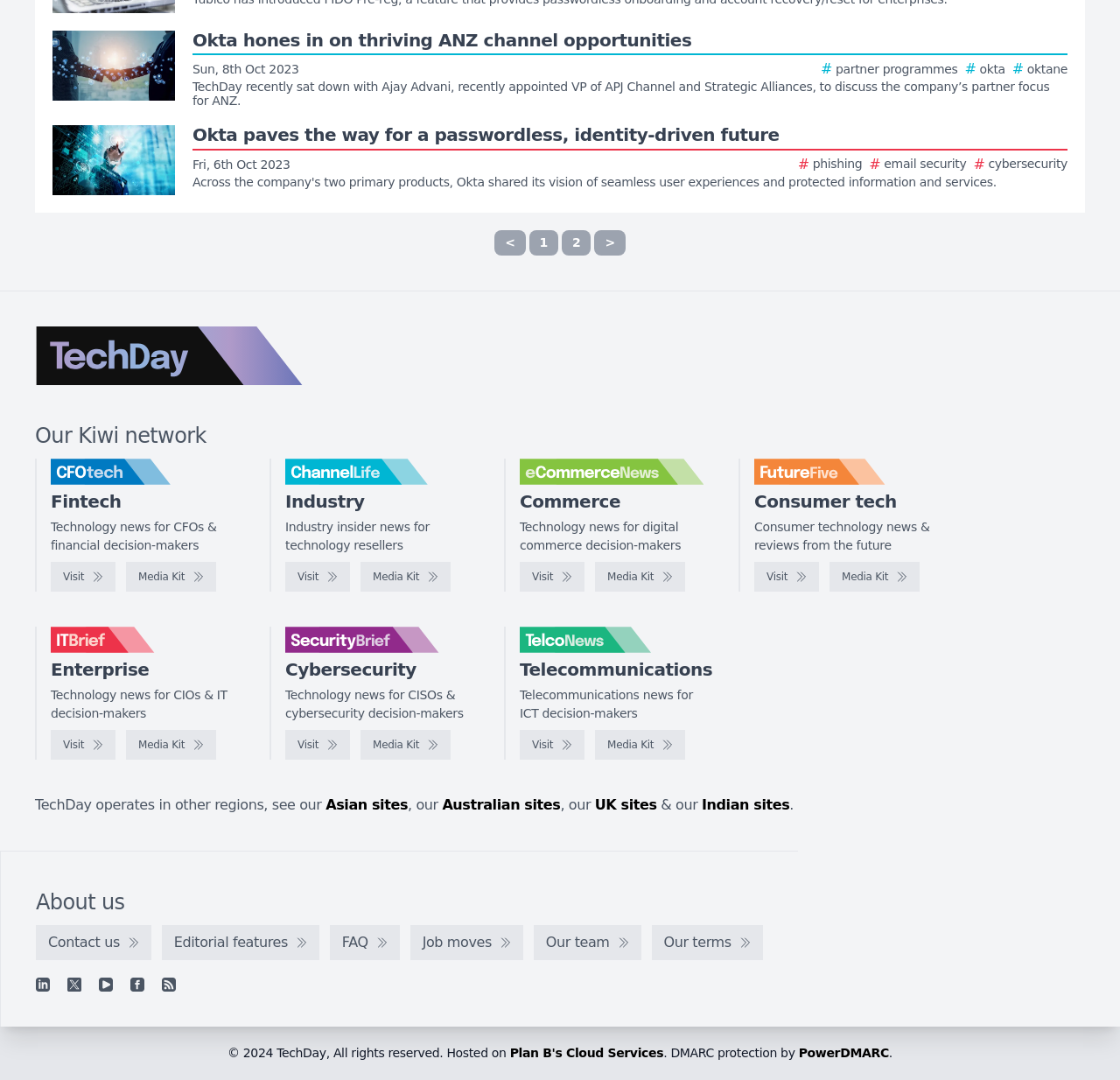Identify the bounding box for the described UI element. Provide the coordinates in (top-left x, top-left y, bottom-right x, bottom-right y) format with values ranging from 0 to 1: parent_node: Consumer tech

[0.673, 0.425, 0.838, 0.449]